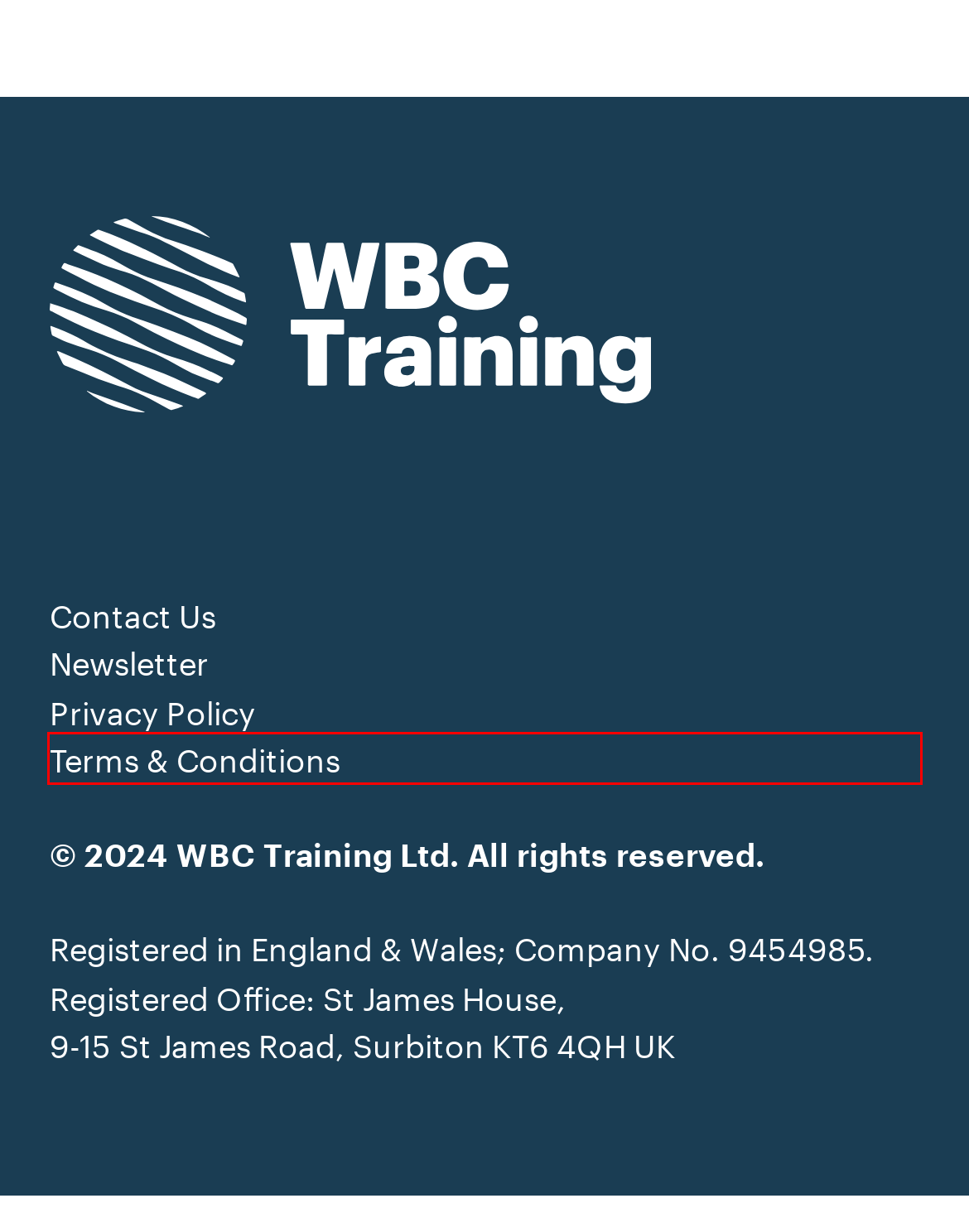Look at the screenshot of a webpage with a red bounding box and select the webpage description that best corresponds to the new page after clicking the element in the red box. Here are the options:
A. White Papers: download
B. Terms And Conditions | WBC Training
C. About Us | WBC Training
D. Webinars | WBC Training
E. One Page Guides | WBC Training
F. Case Studies | WBC Training
G. Insights & Webinars | WBC Training
H. Privacy Notice | WBC Training

B